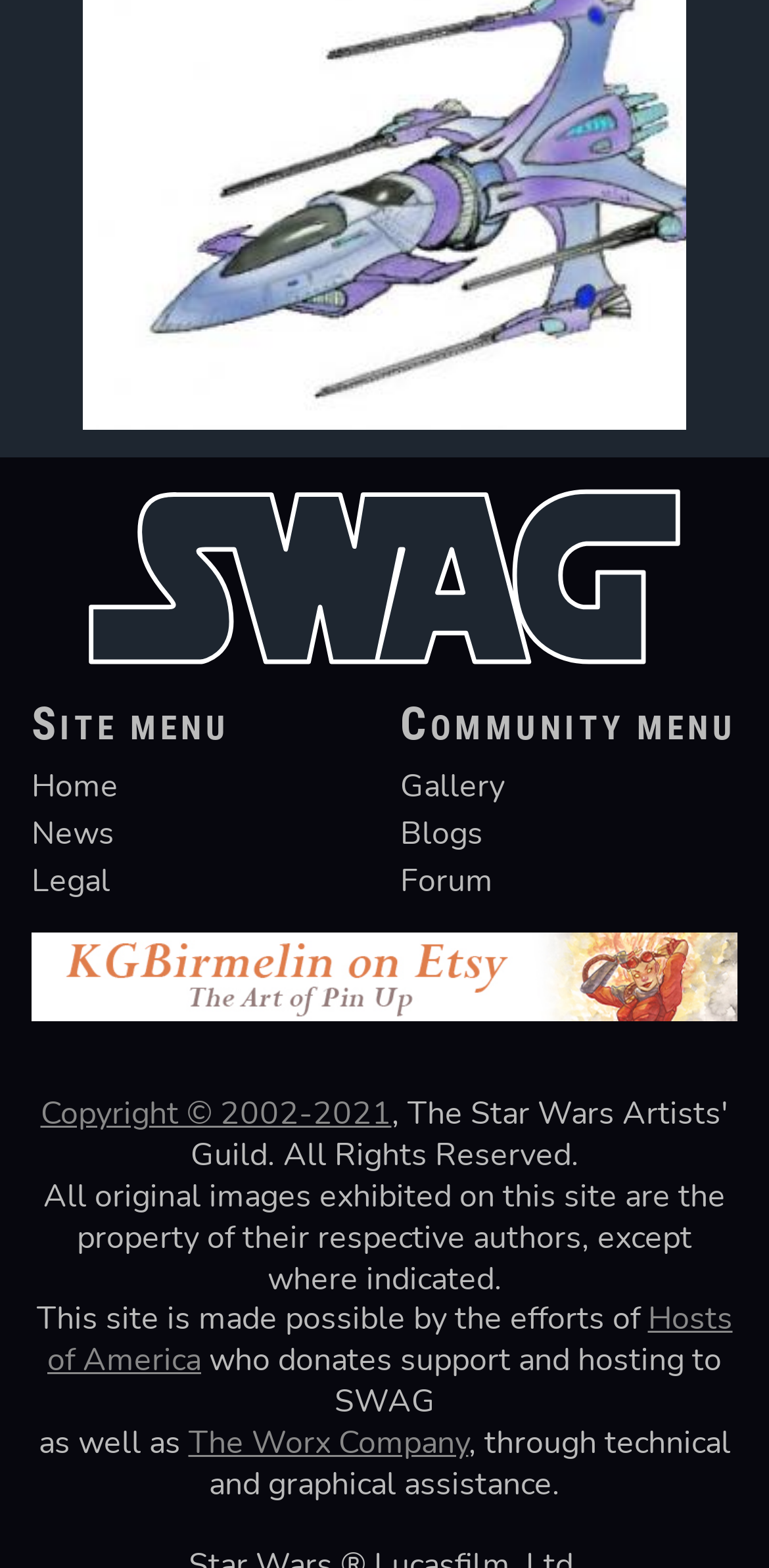Provide the bounding box coordinates for the UI element that is described as: "News".

[0.041, 0.518, 0.149, 0.545]